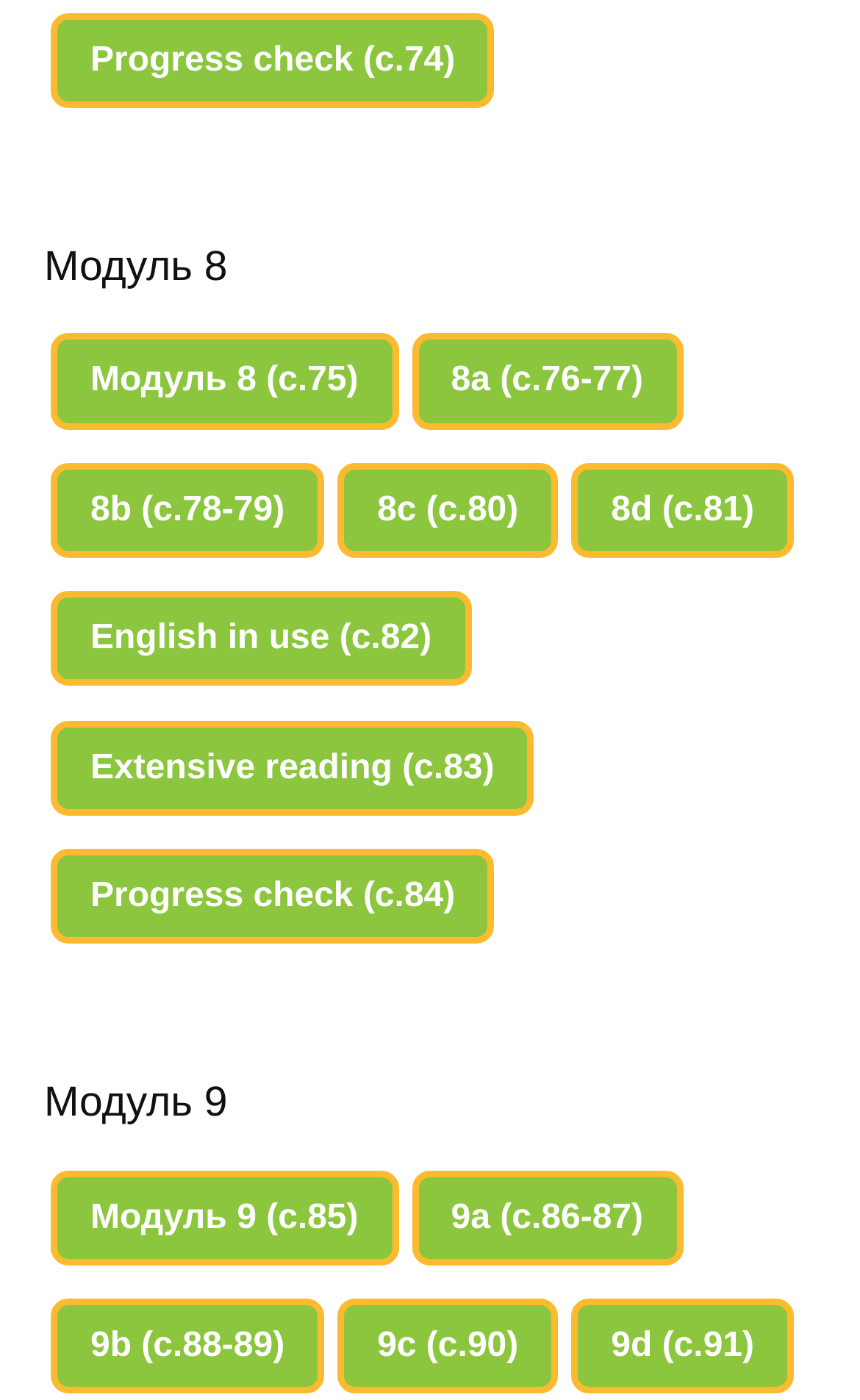What is the first section in Module 8?
Please provide a comprehensive answer based on the visual information in the image.

By looking at the links under 'Модуль 8', I can see that the first section is 'Модуль 8 (с.75)', which suggests that the first section in Module 8 is an introduction to the module.